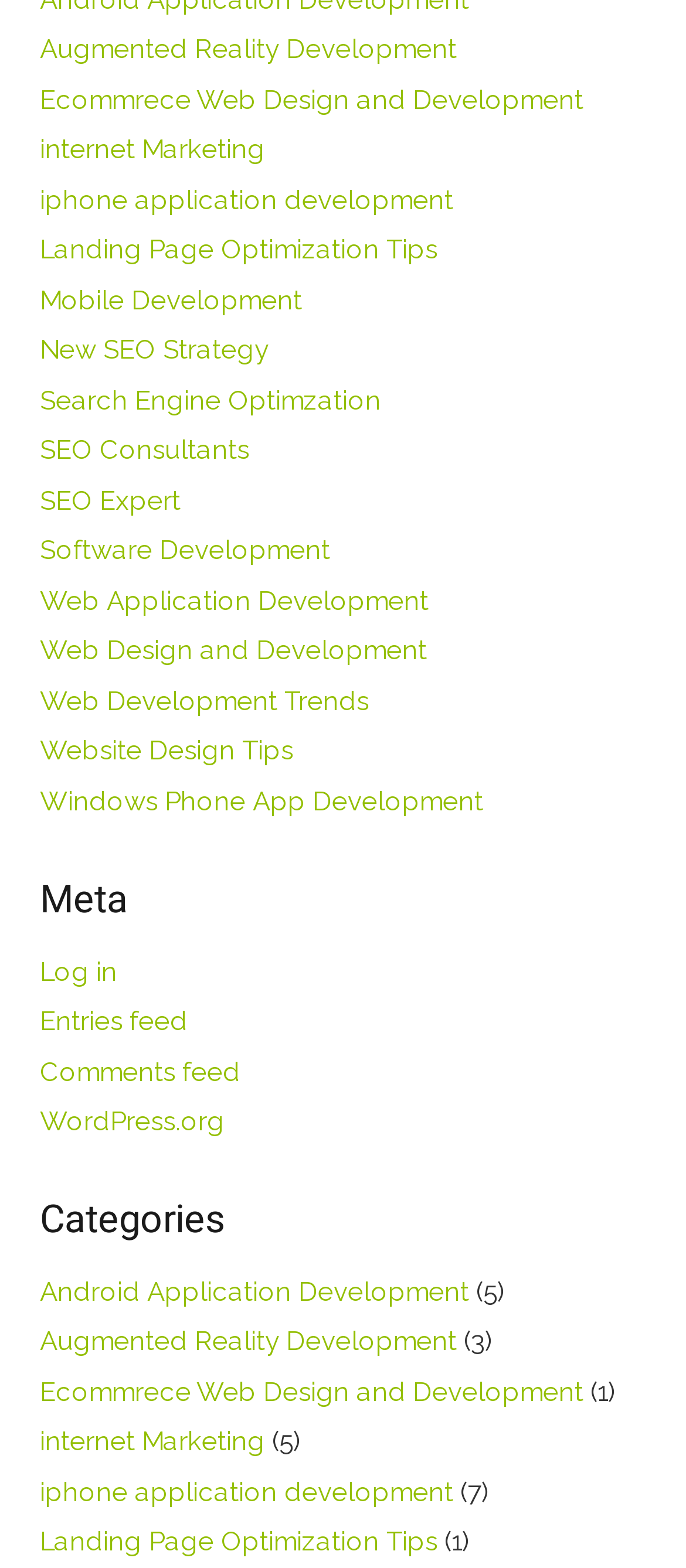Identify the coordinates of the bounding box for the element that must be clicked to accomplish the instruction: "Explore Web Design and Development".

[0.058, 0.405, 0.622, 0.425]